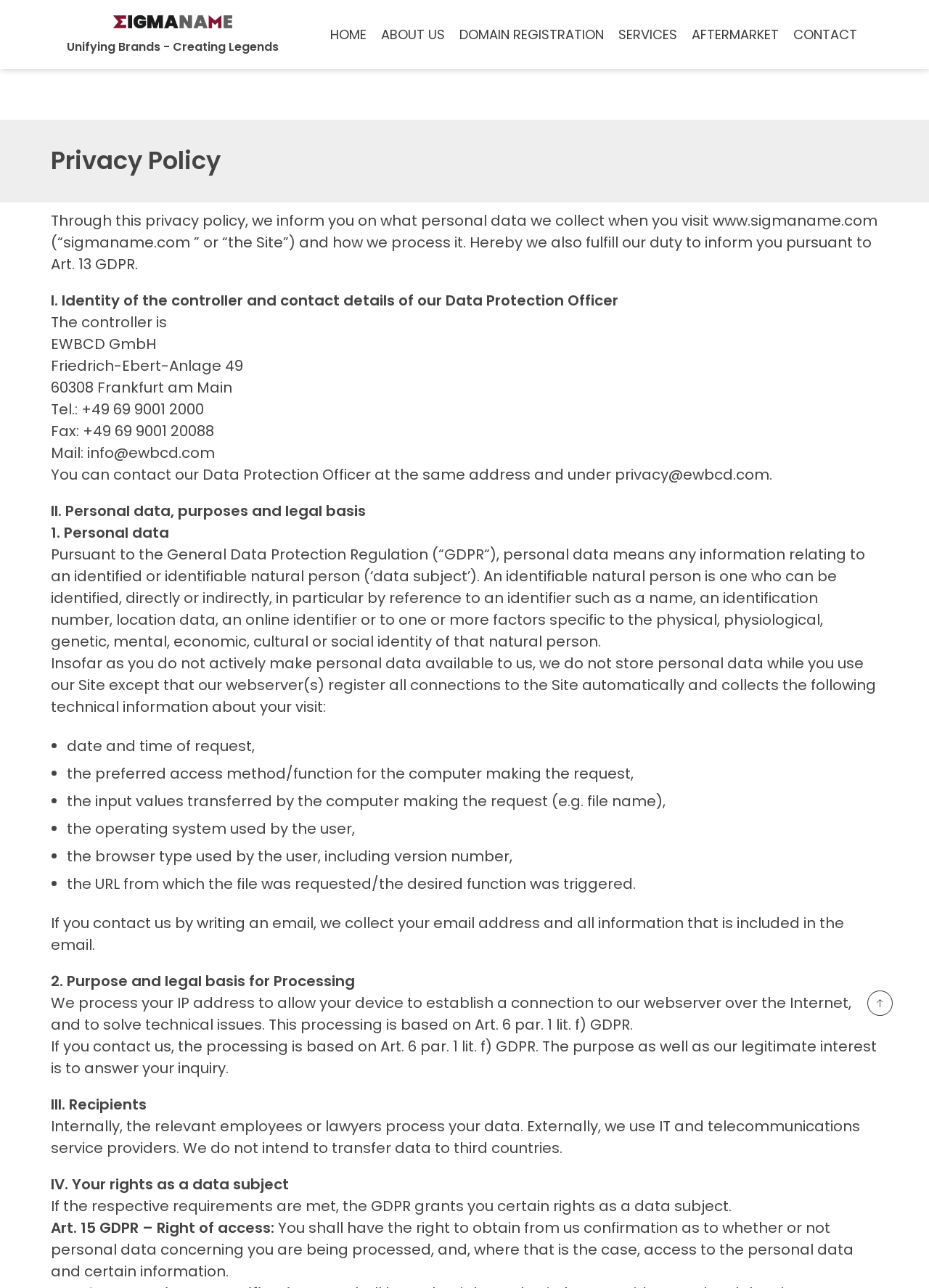Refer to the screenshot and answer the following question in detail:
What is the purpose of processing IP address?

I searched for the section '2. Purpose and legal basis for Processing' and found the text 'We process your IP address to allow your device to establish a connection to our webserver over the Internet, and to solve technical issues'.